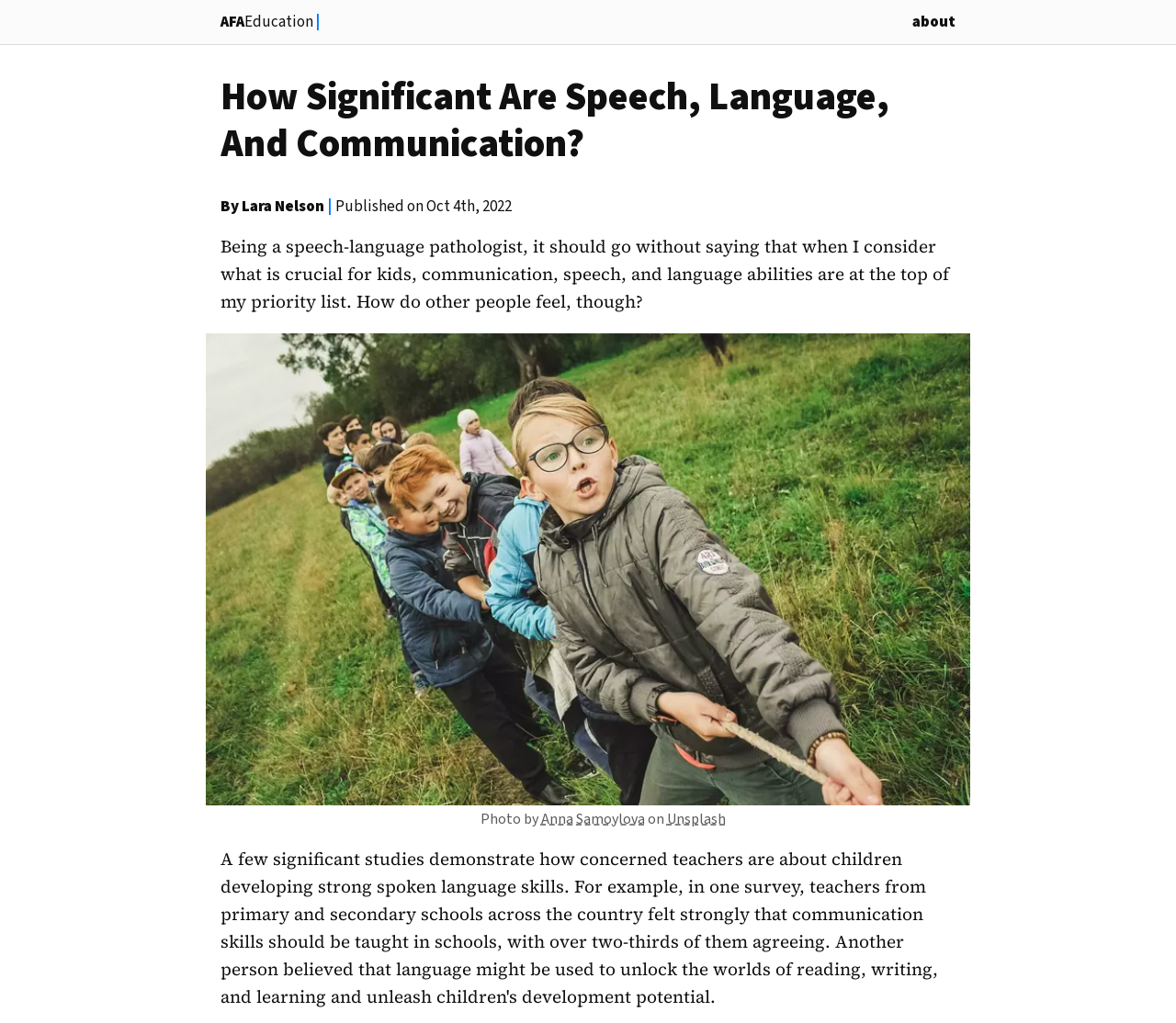Please answer the following question using a single word or phrase: 
What is the date of publication?

Oct 4th, 2022